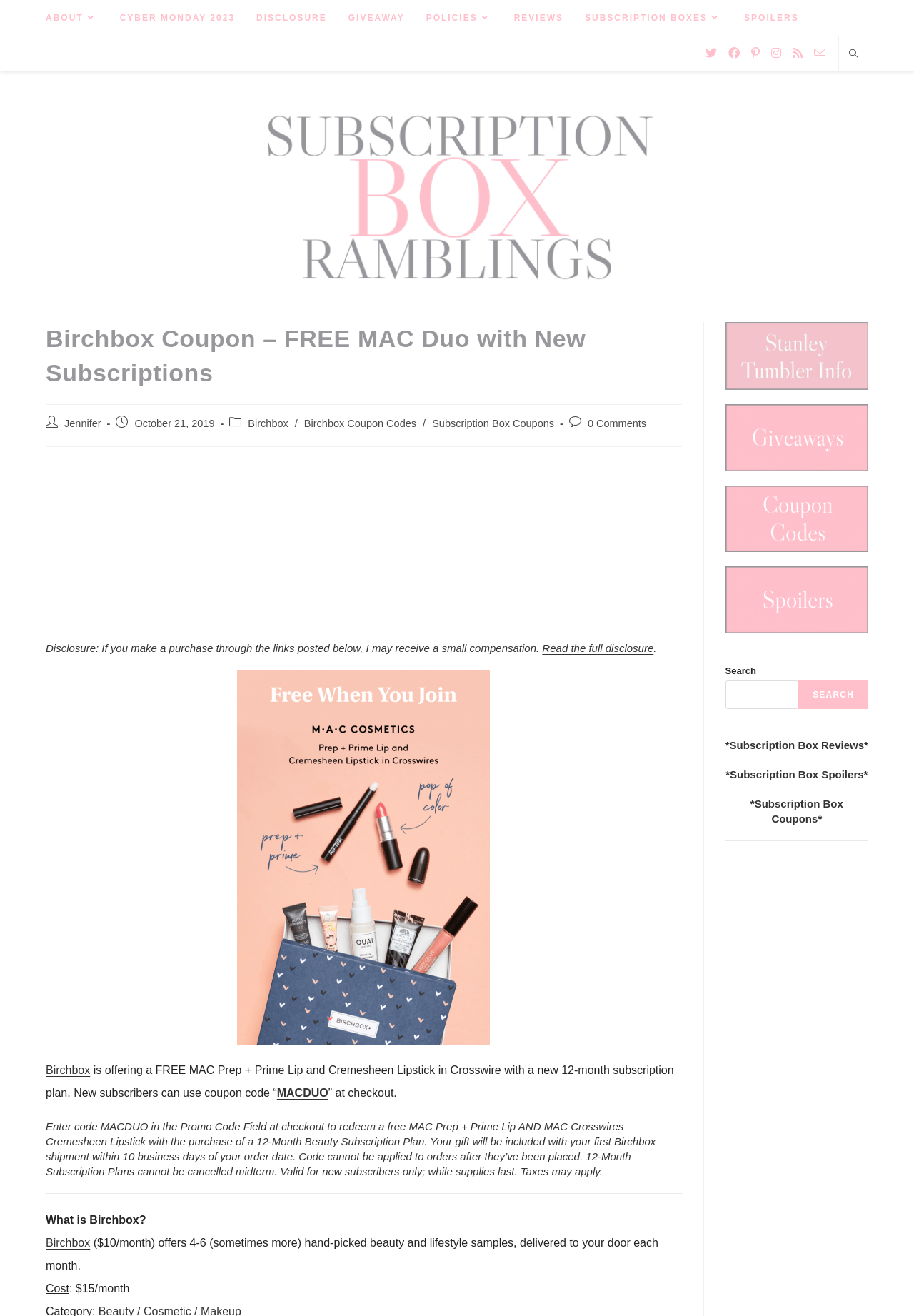Please identify the bounding box coordinates of the clickable element to fulfill the following instruction: "Search website". The coordinates should be four float numbers between 0 and 1, i.e., [left, top, right, bottom].

[0.923, 0.035, 0.945, 0.048]